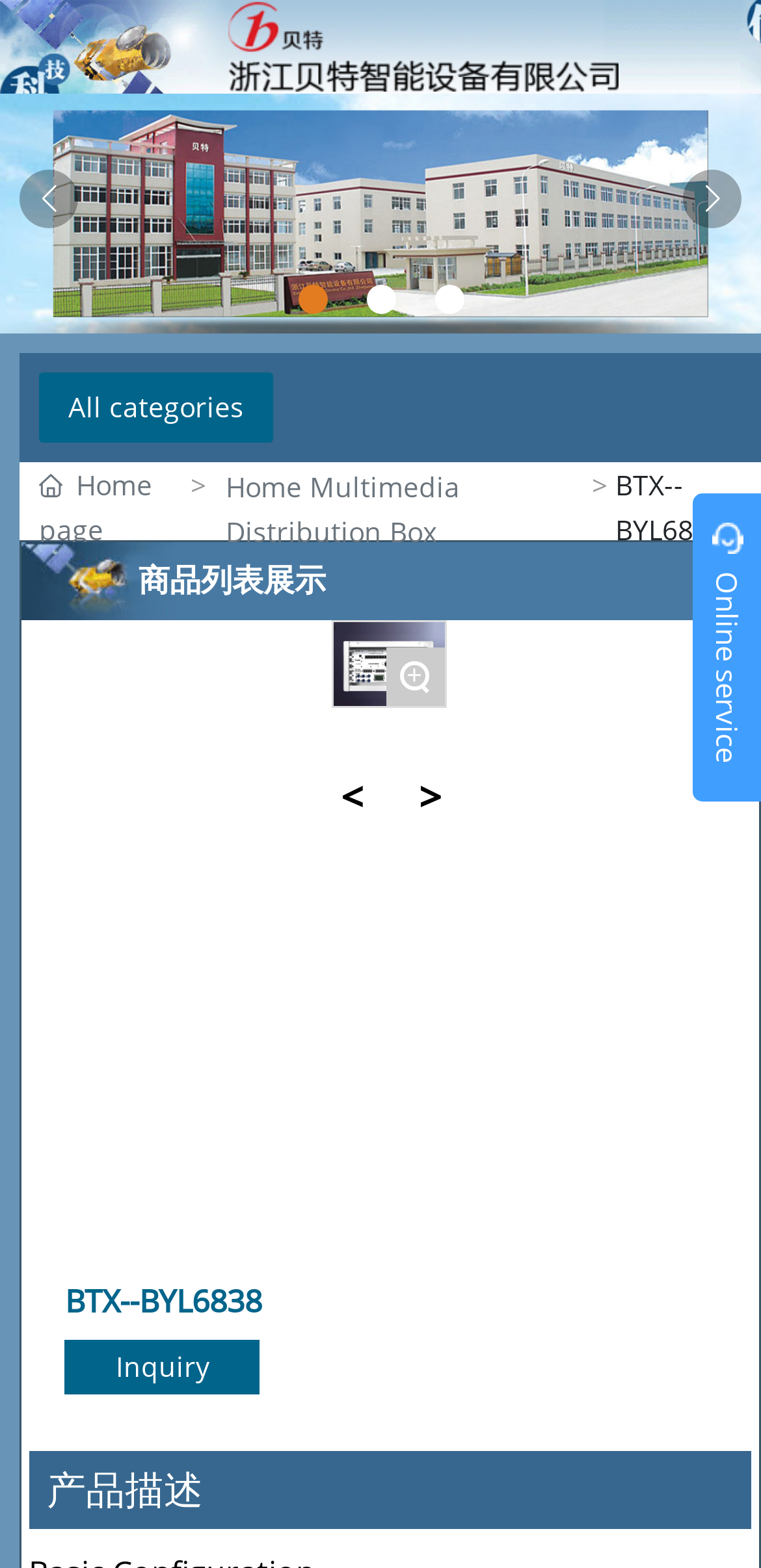Utilize the information from the image to answer the question in detail:
What is the purpose of the '+' button?

The purpose of the '+' button is likely to add the product to the cart, as it is commonly used in e-commerce websites to add items to the shopping cart.